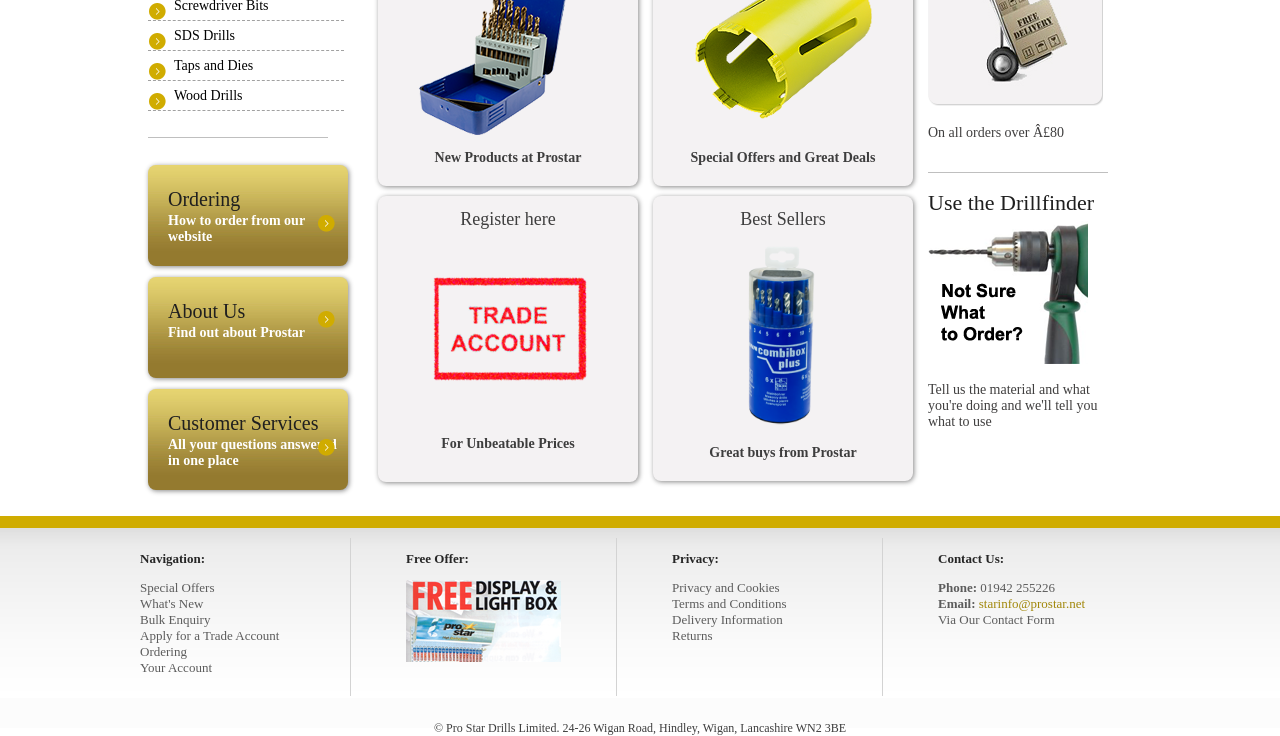Please find the bounding box for the following UI element description. Provide the coordinates in (top-left x, top-left y, bottom-right x, bottom-right y) format, with values between 0 and 1: Apply for a Trade Account

[0.109, 0.853, 0.218, 0.874]